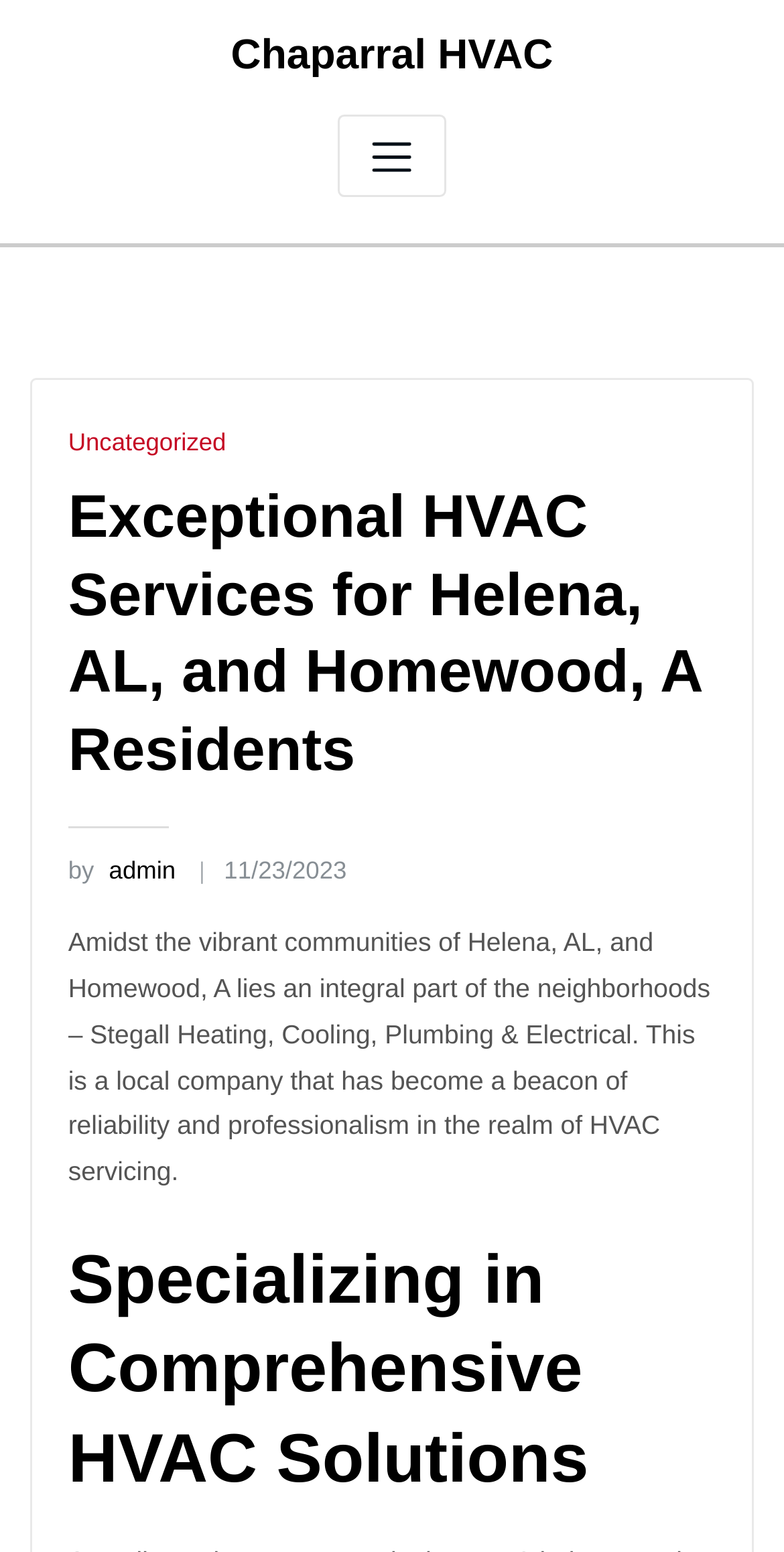Using details from the image, please answer the following question comprehensively:
When was the article written?

The answer can be found in the link that displays the date '11/23/2023'. This link is located below the header section and above the paragraph of text that describes the company.